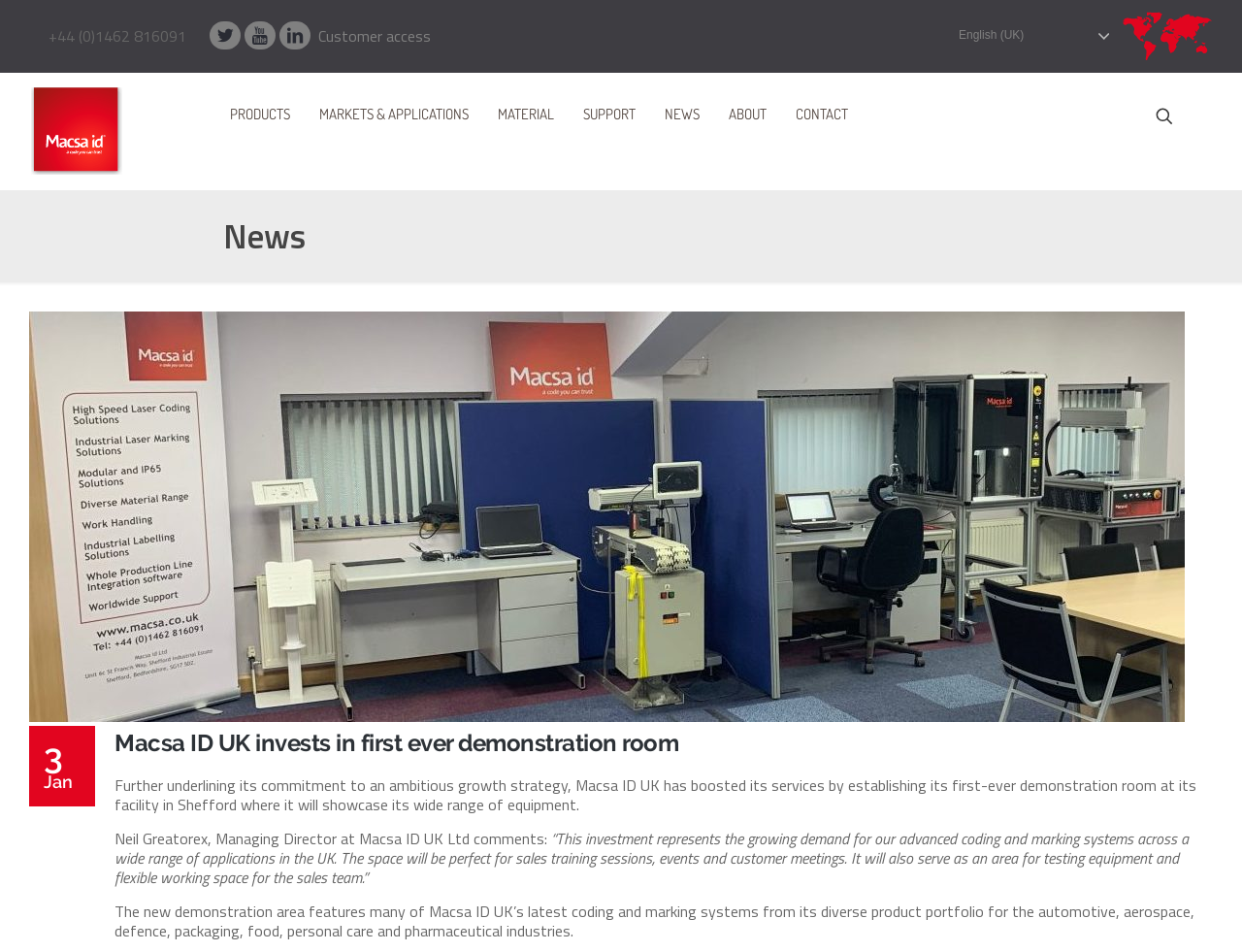Identify the bounding box coordinates of the HTML element based on this description: "MARKETS & APPLICATIONS".

[0.257, 0.076, 0.377, 0.164]